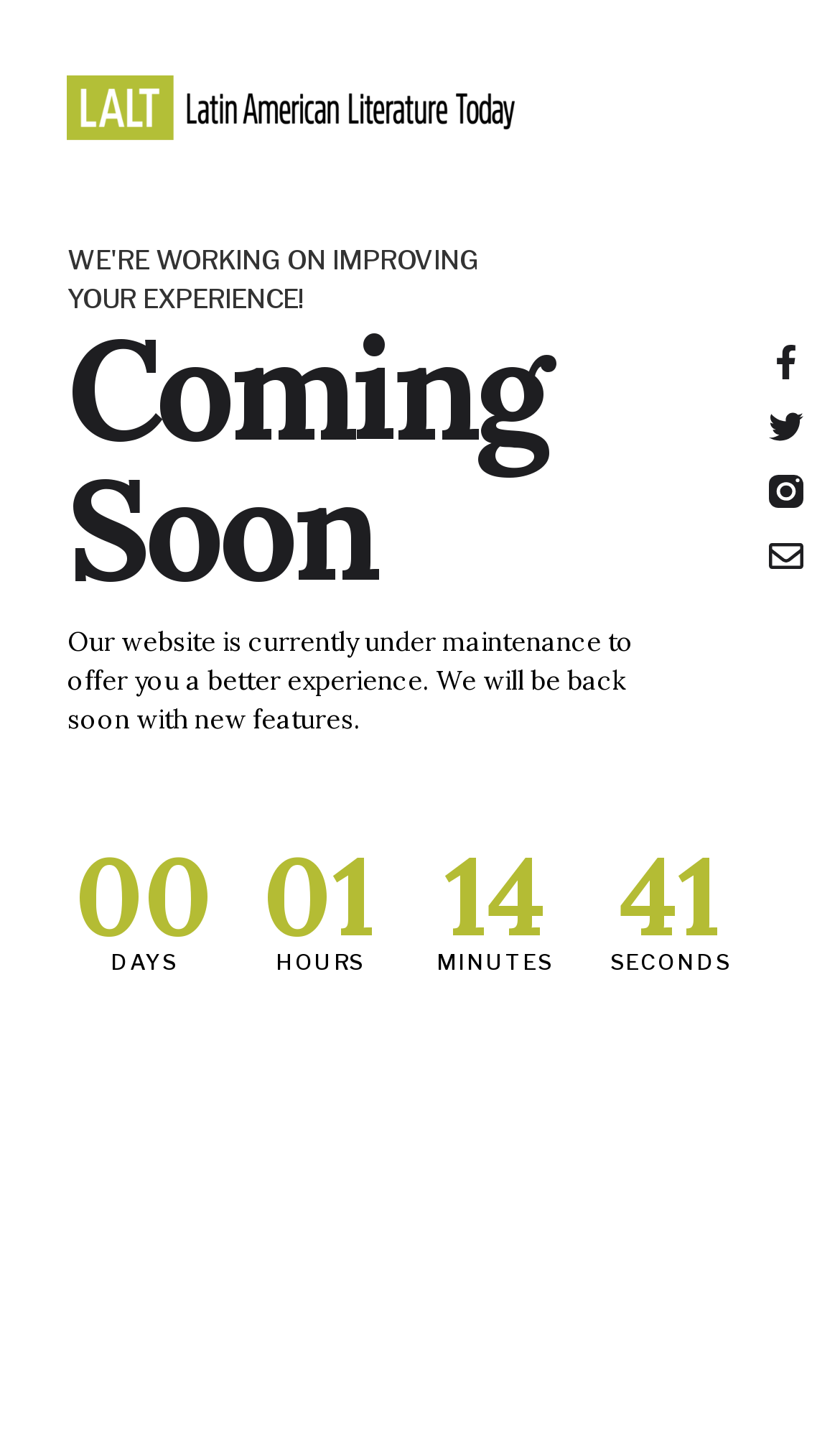What is the logo of the website?
Examine the webpage screenshot and provide an in-depth answer to the question.

The image element 'Latin American Literature Today Logo big width' suggests that the logo of the website is related to Latin American Literature Today.